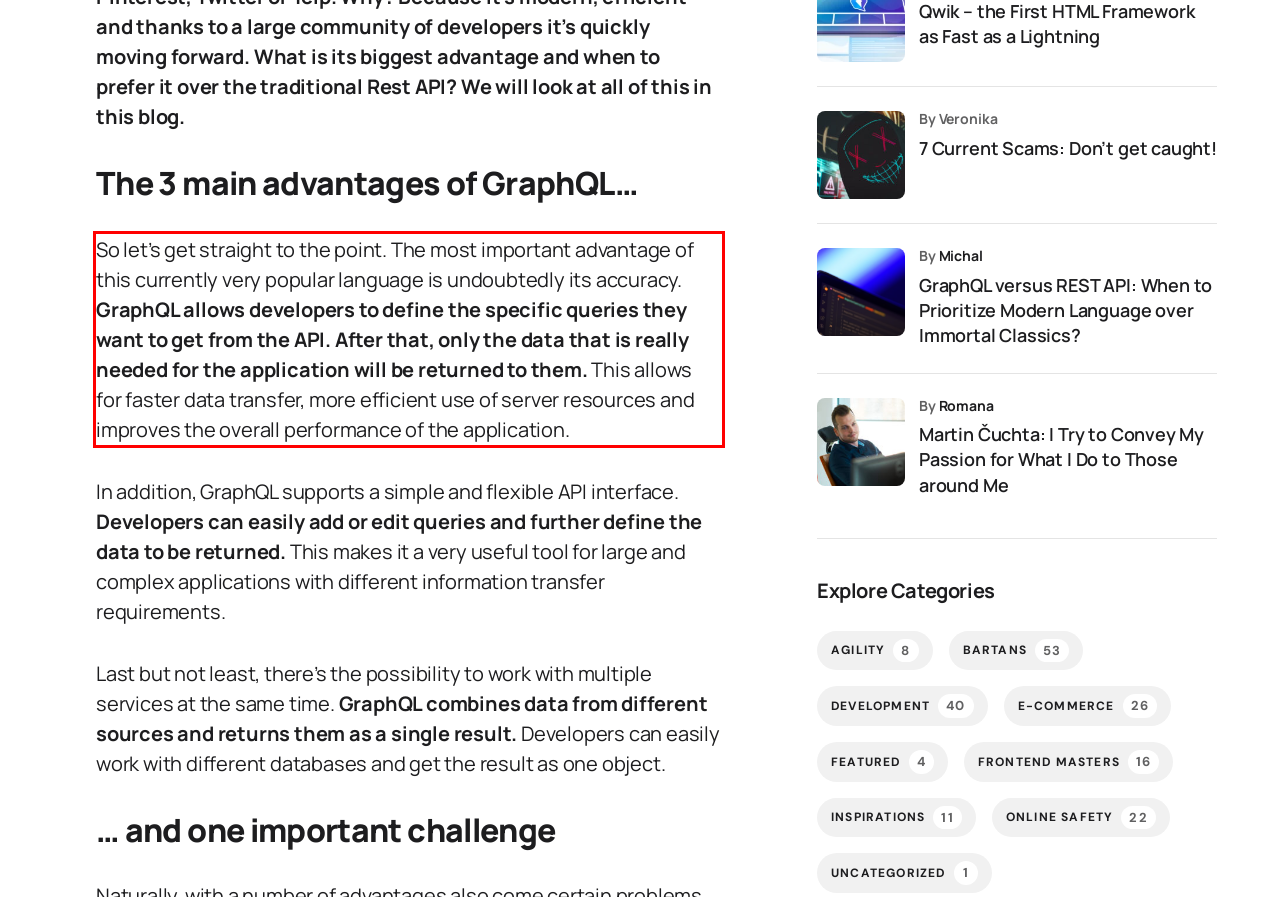Within the screenshot of the webpage, there is a red rectangle. Please recognize and generate the text content inside this red bounding box.

So let’s get straight to the point. The most important advantage of this currently very popular language is undoubtedly its accuracy. GraphQL allows developers to define the specific queries they want to get from the API. After that, only the data that is really needed for the application will be returned to them. This allows for faster data transfer, more efficient use of server resources and improves the overall performance of the application.